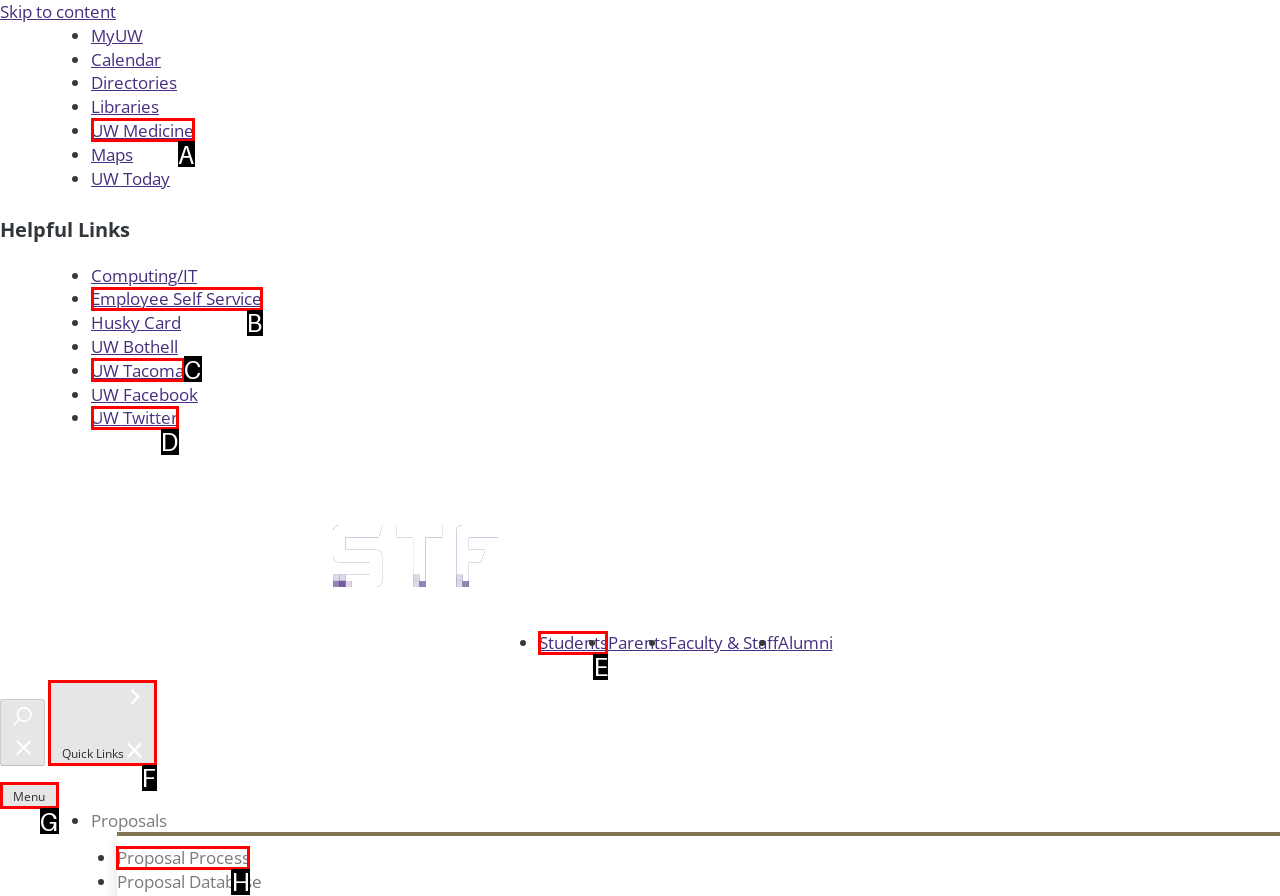Select the option I need to click to accomplish this task: Open quick links
Provide the letter of the selected choice from the given options.

F